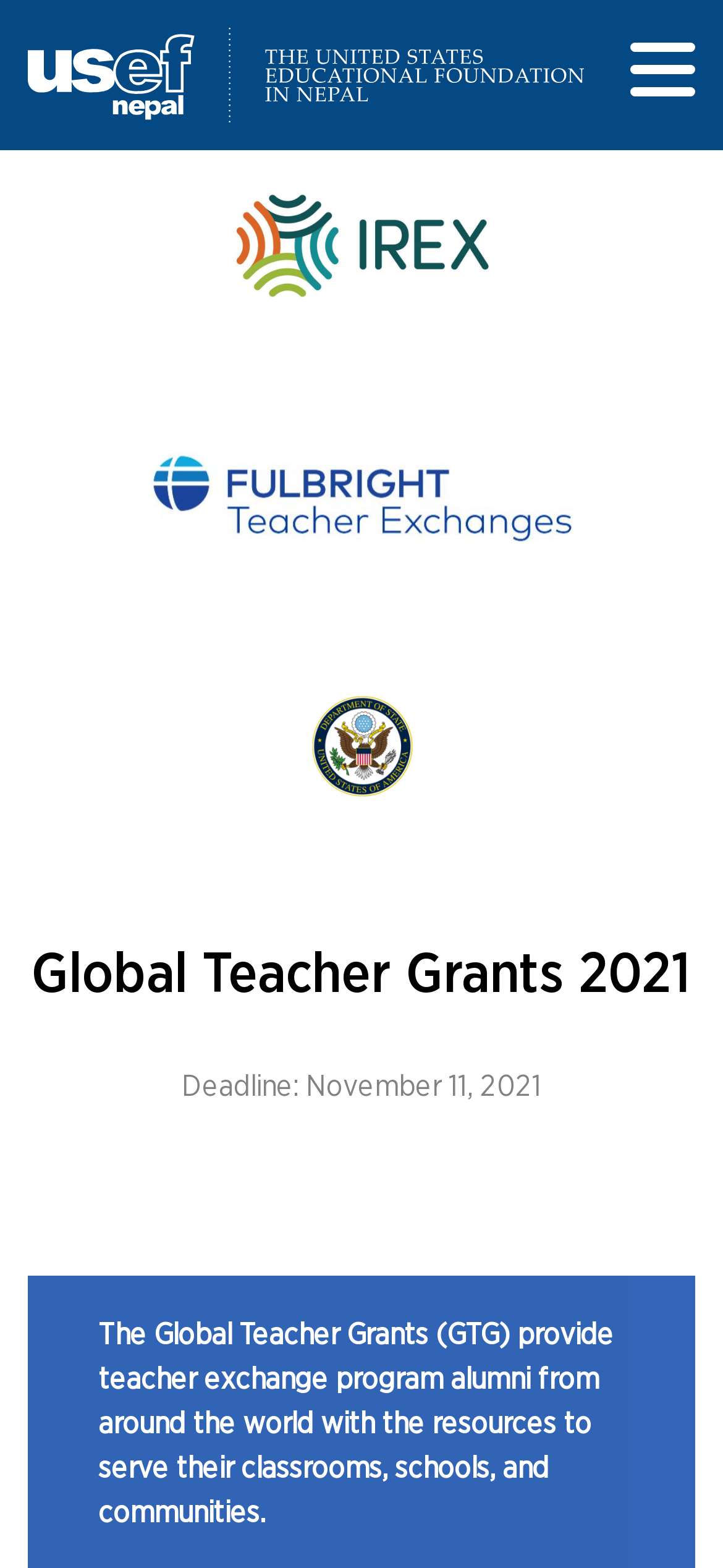Are there any links on the page?
Please utilize the information in the image to give a detailed response to the question.

I found a link element on the page, which is located at the top of the page. The presence of this link element indicates that there are links on the page.